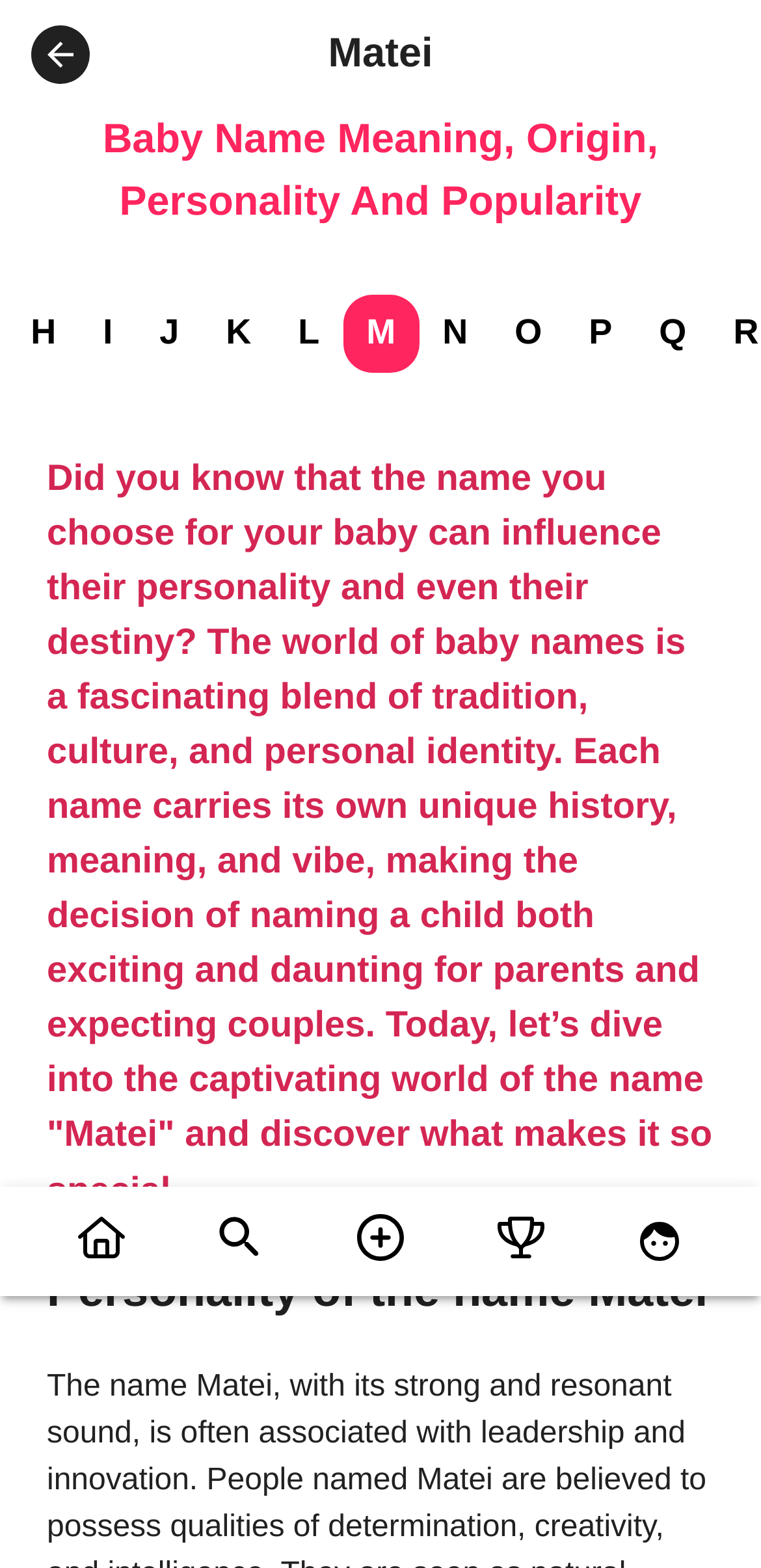Please find the bounding box coordinates in the format (top-left x, top-left y, bottom-right x, bottom-right y) for the given element description. Ensure the coordinates are floating point numbers between 0 and 1. Description: M

[0.451, 0.188, 0.551, 0.237]